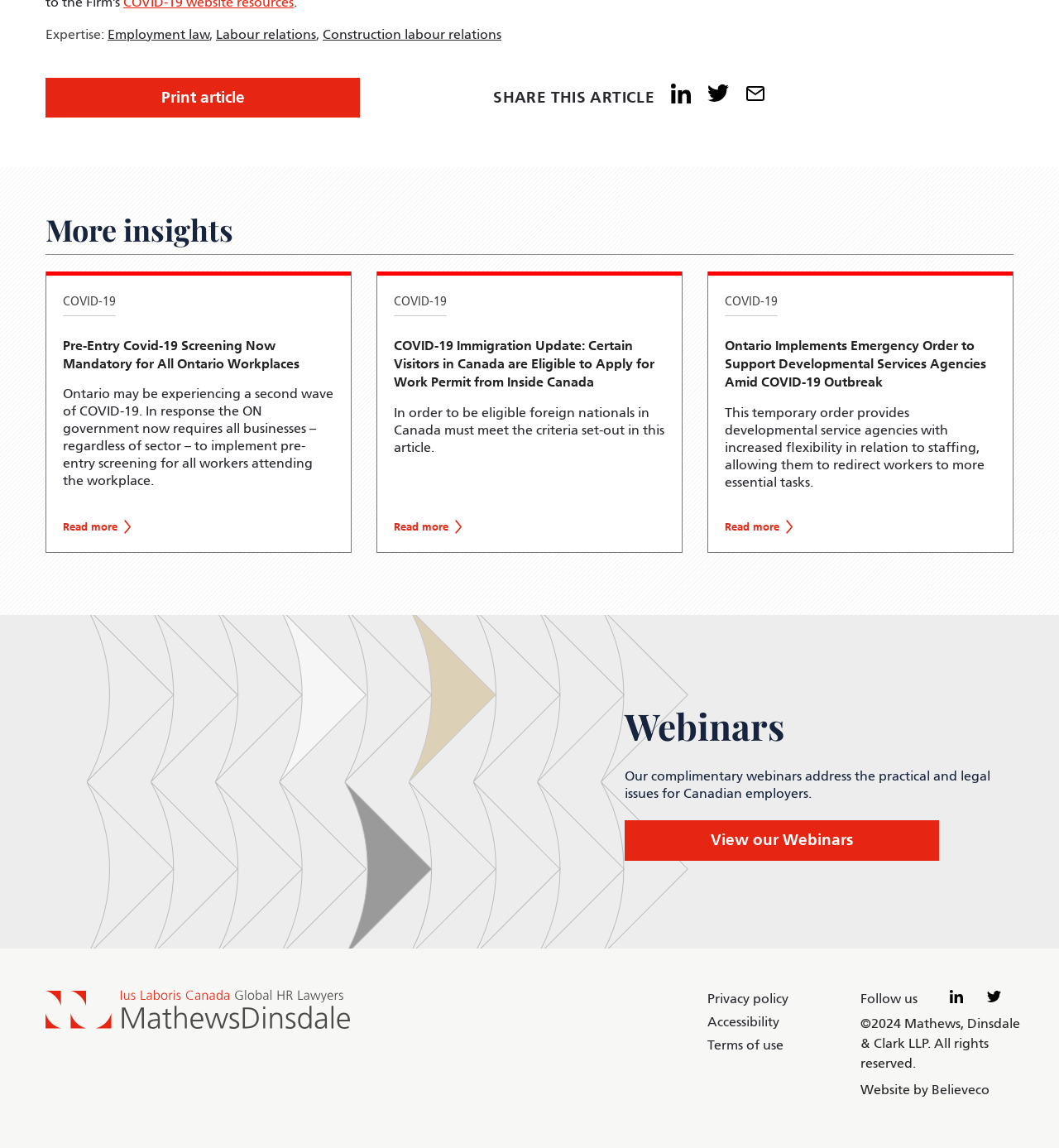Extract the bounding box coordinates of the UI element described by: "Gum Prizes". The coordinates should include four float numbers ranging from 0 to 1, e.g., [left, top, right, bottom].

None